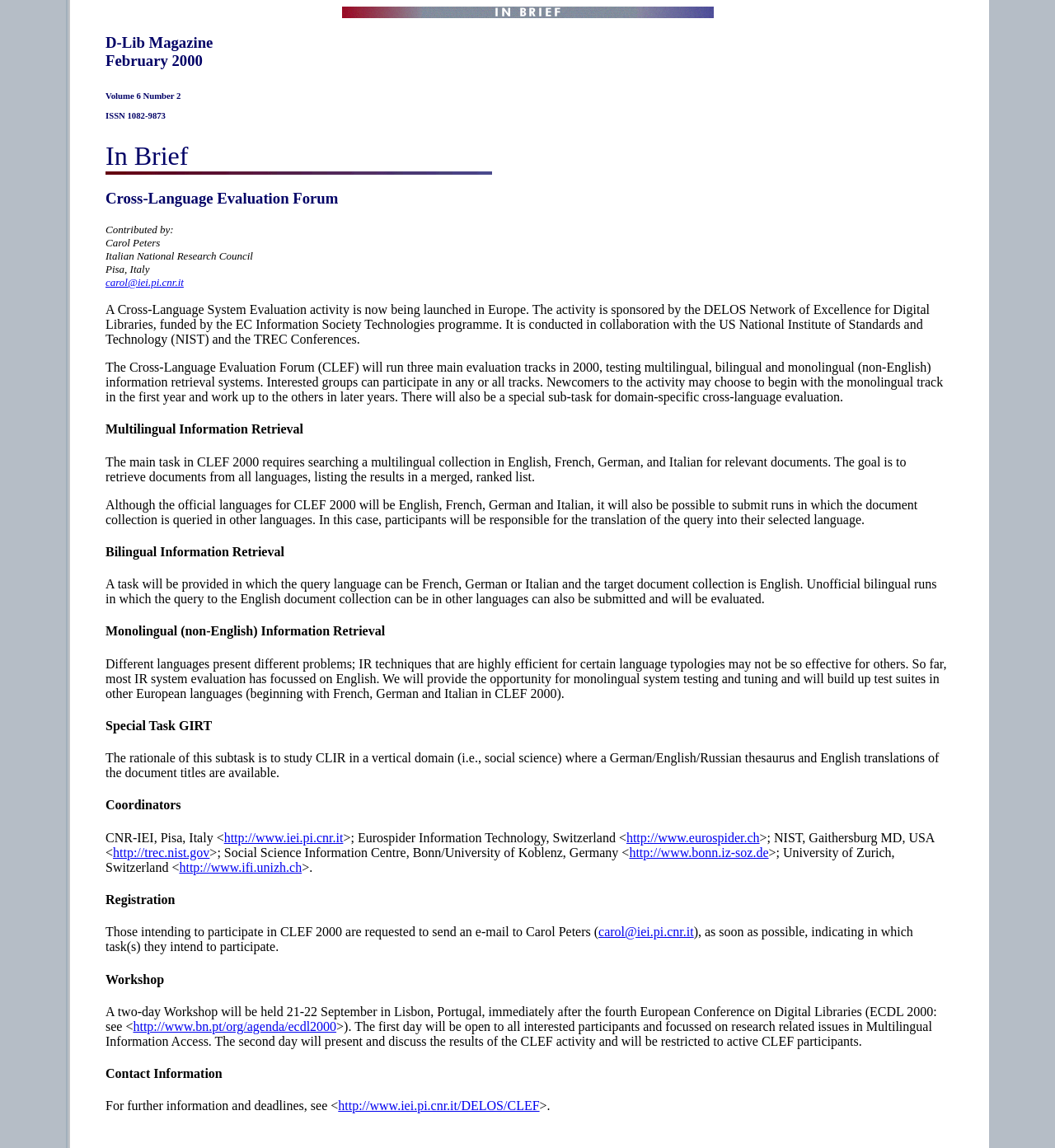Identify the bounding box coordinates of the element to click to follow this instruction: 'Go to the webpage of the Cross-Language Evaluation Forum'. Ensure the coordinates are four float values between 0 and 1, provided as [left, top, right, bottom].

[0.321, 0.957, 0.511, 0.969]